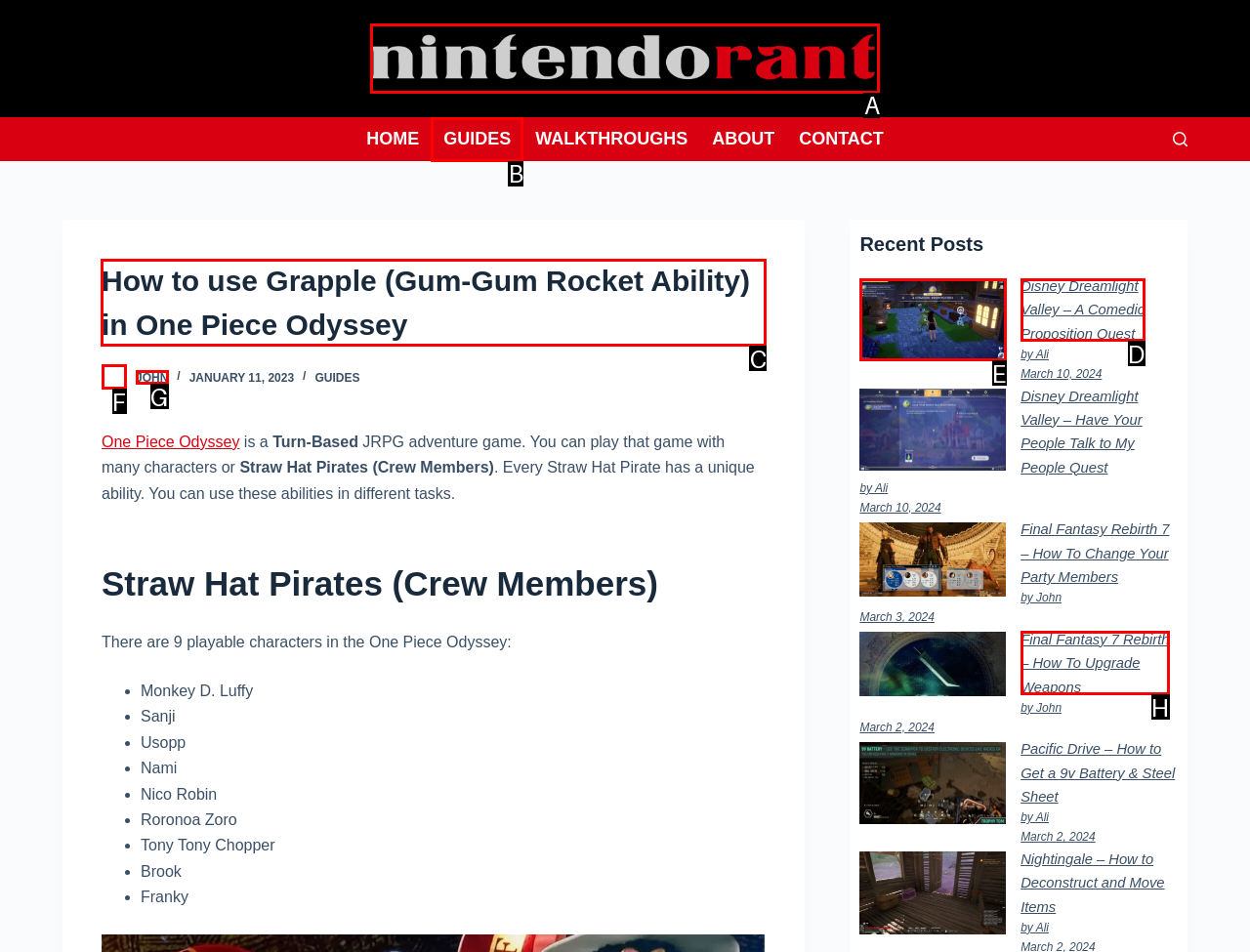Look at the highlighted elements in the screenshot and tell me which letter corresponds to the task: Read the 'How to use Grapple (Gum-Gum Rocket Ability) in One Piece Odyssey' article.

C